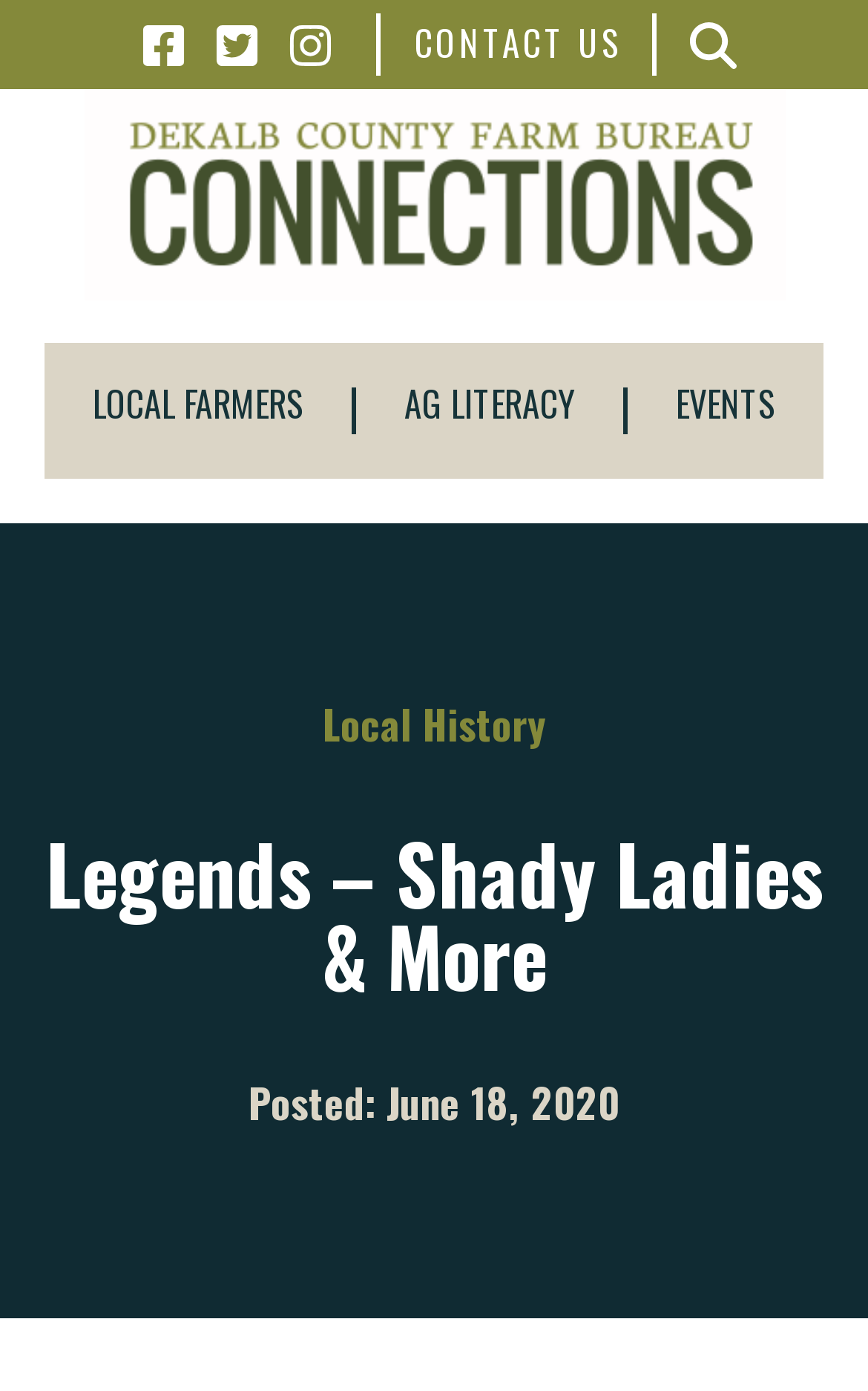How many main sections are on the page?
Using the image as a reference, answer with just one word or a short phrase.

3